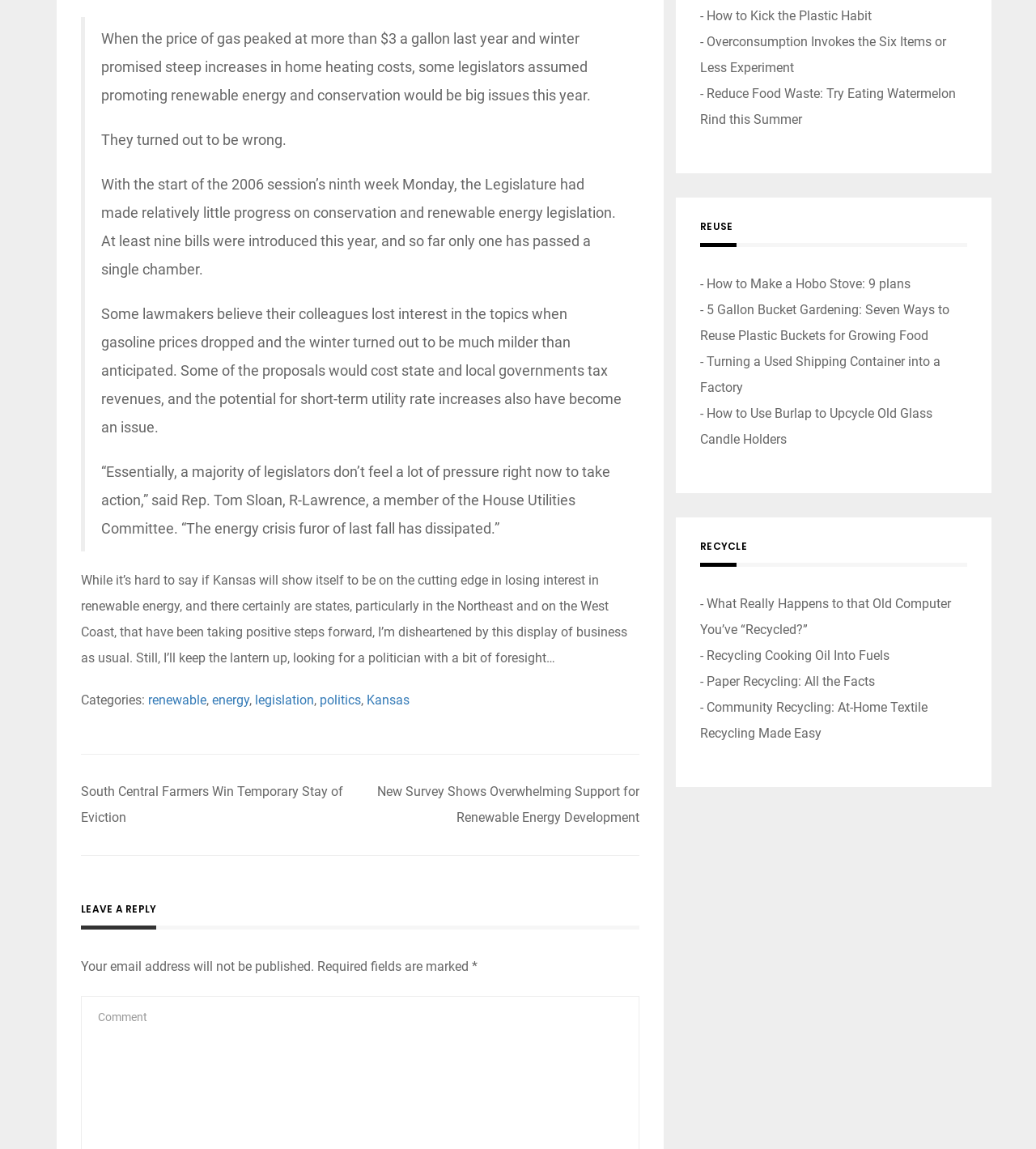Given the description: "what we do", determine the bounding box coordinates of the UI element. The coordinates should be formatted as four float numbers between 0 and 1, [left, top, right, bottom].

None